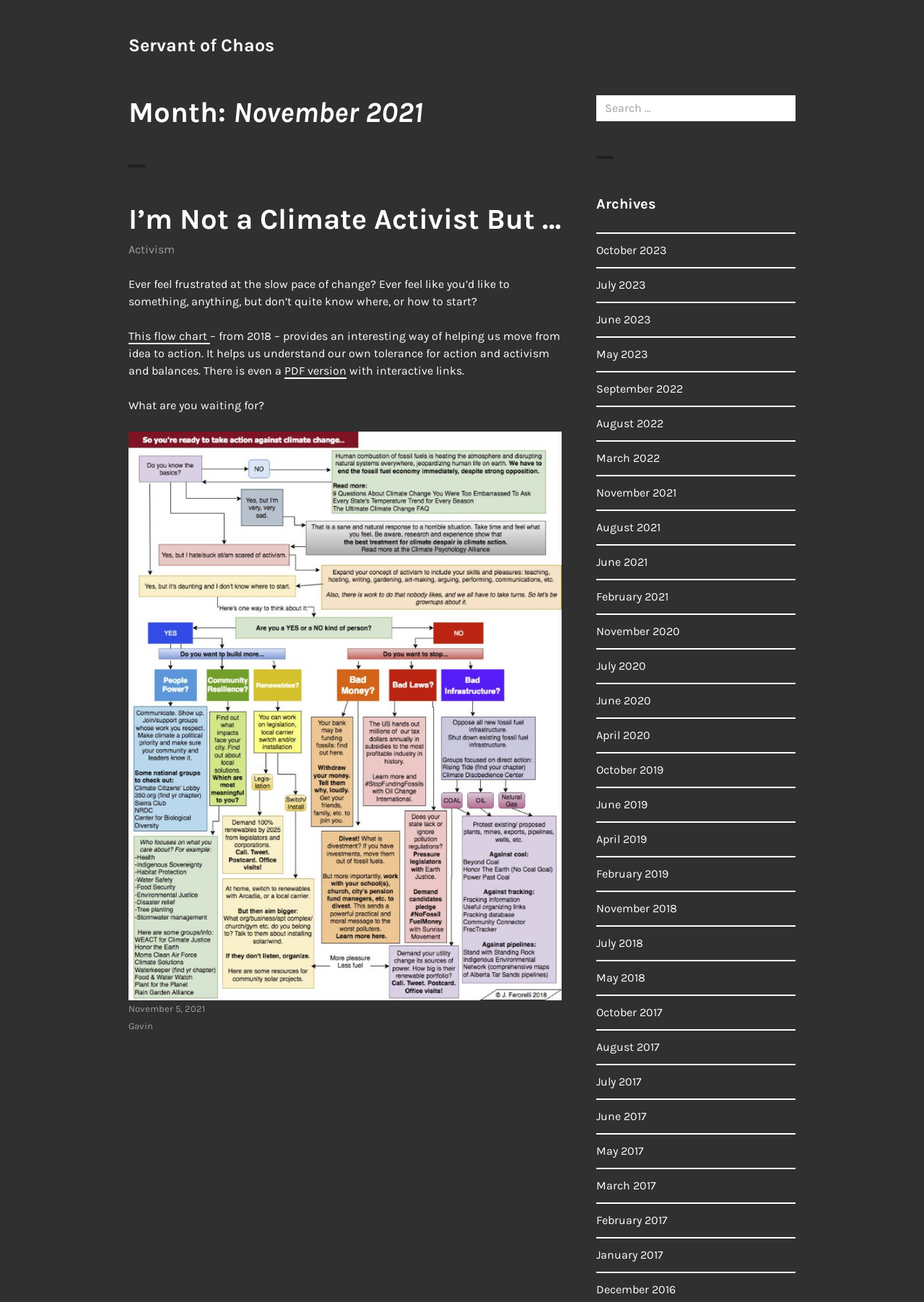Please determine the bounding box coordinates of the element to click in order to execute the following instruction: "Go to Top". The coordinates should be four float numbers between 0 and 1, specified as [left, top, right, bottom].

None